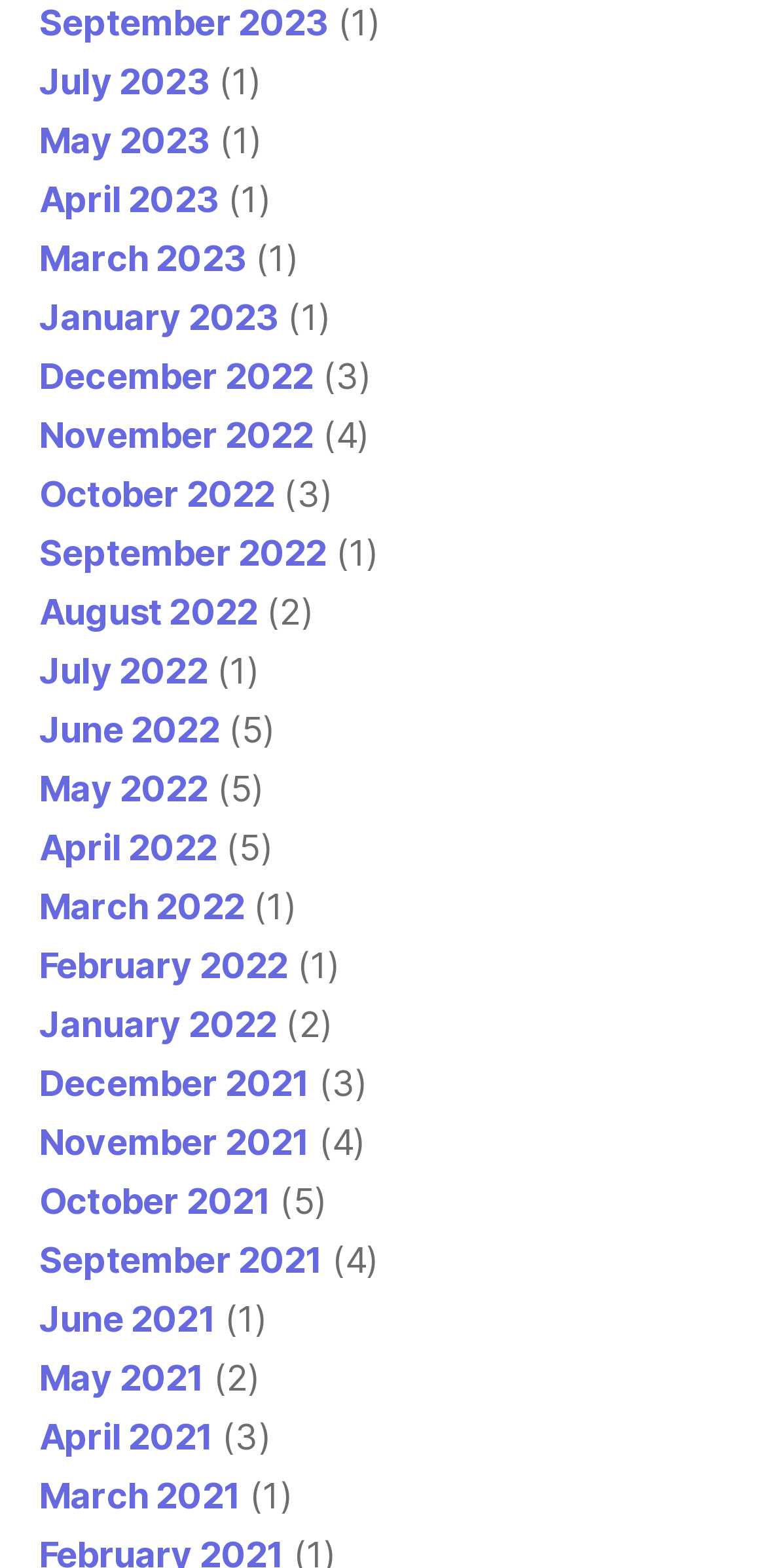Identify the bounding box coordinates of the area that should be clicked in order to complete the given instruction: "View March 2021". The bounding box coordinates should be four float numbers between 0 and 1, i.e., [left, top, right, bottom].

[0.051, 0.94, 0.314, 0.967]